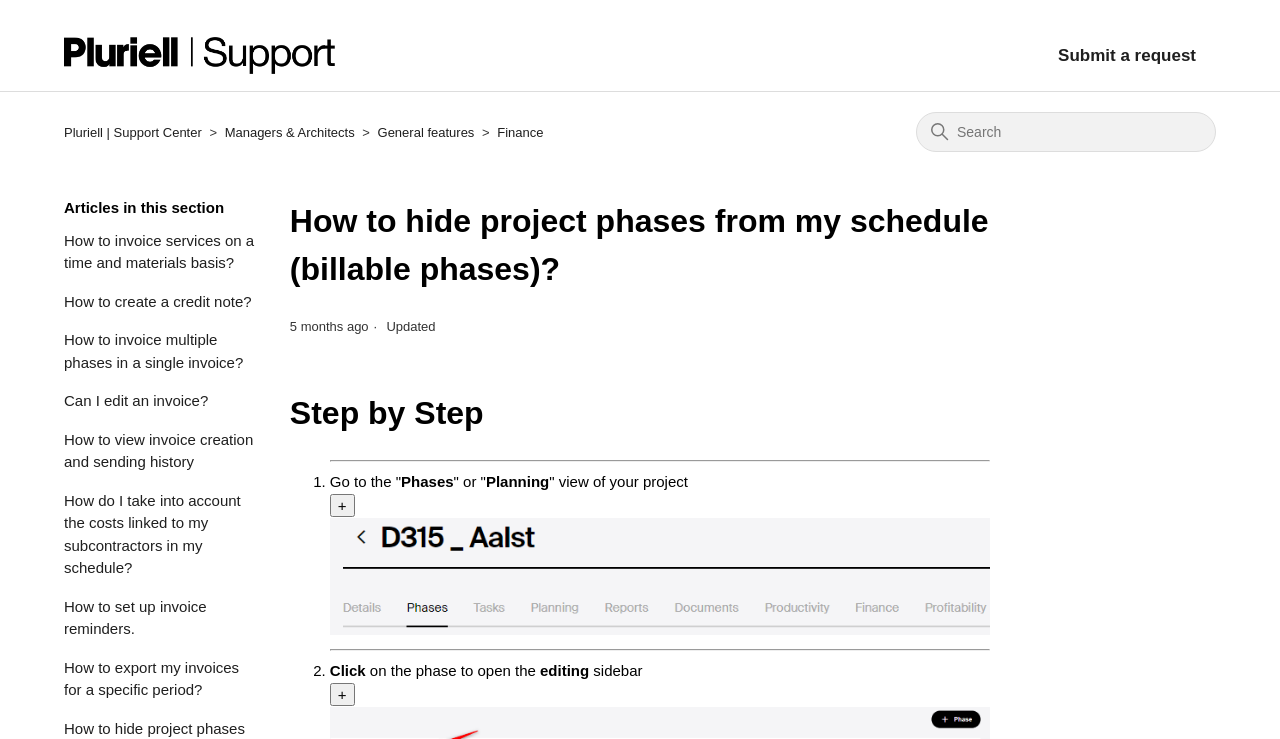Describe every aspect of the webpage comprehensively.

The webpage is a support center page from Pluriell, with a focus on providing guidance on hiding project phases from a schedule. At the top left, there is a link to the Pluriell Support Center home page, accompanied by an image. On the top right, there is a link to submit a request.

Below the top section, there is a navigation menu with several list items, including links to Pluriell Support Center, Managers & Architects, General features, and Finance. To the right of the navigation menu, there is a search box.

The main content of the page is divided into sections. The first section has a heading "How to hide project phases from my schedule (billable phases)?" and displays the date "2024-01-23 14:03" with a note "5 months ago" and an "Updated" label.

Below the heading, there is a step-by-step guide with a title "Step by Step". The guide consists of two steps, each marked with a list marker (1. and 2.). The first step instructs the user to "Go to the 'Phases' or 'Planning' view of your project" and has a "+" button next to it. The second step tells the user to "Click on the phase to open the editing sidebar" and also has a "+" button.

On the left side of the page, there are several links to related support articles, including "How to invoice services on a time and materials basis?", "How to create a credit note?", and others.